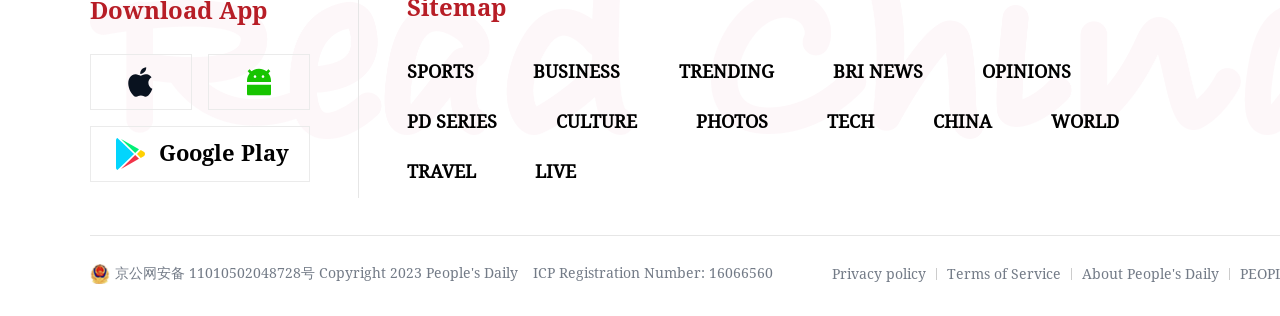Give a one-word or short-phrase answer to the following question: 
What are the main categories on the webpage?

SPORTS, BUSINESS, TRENDING, etc.